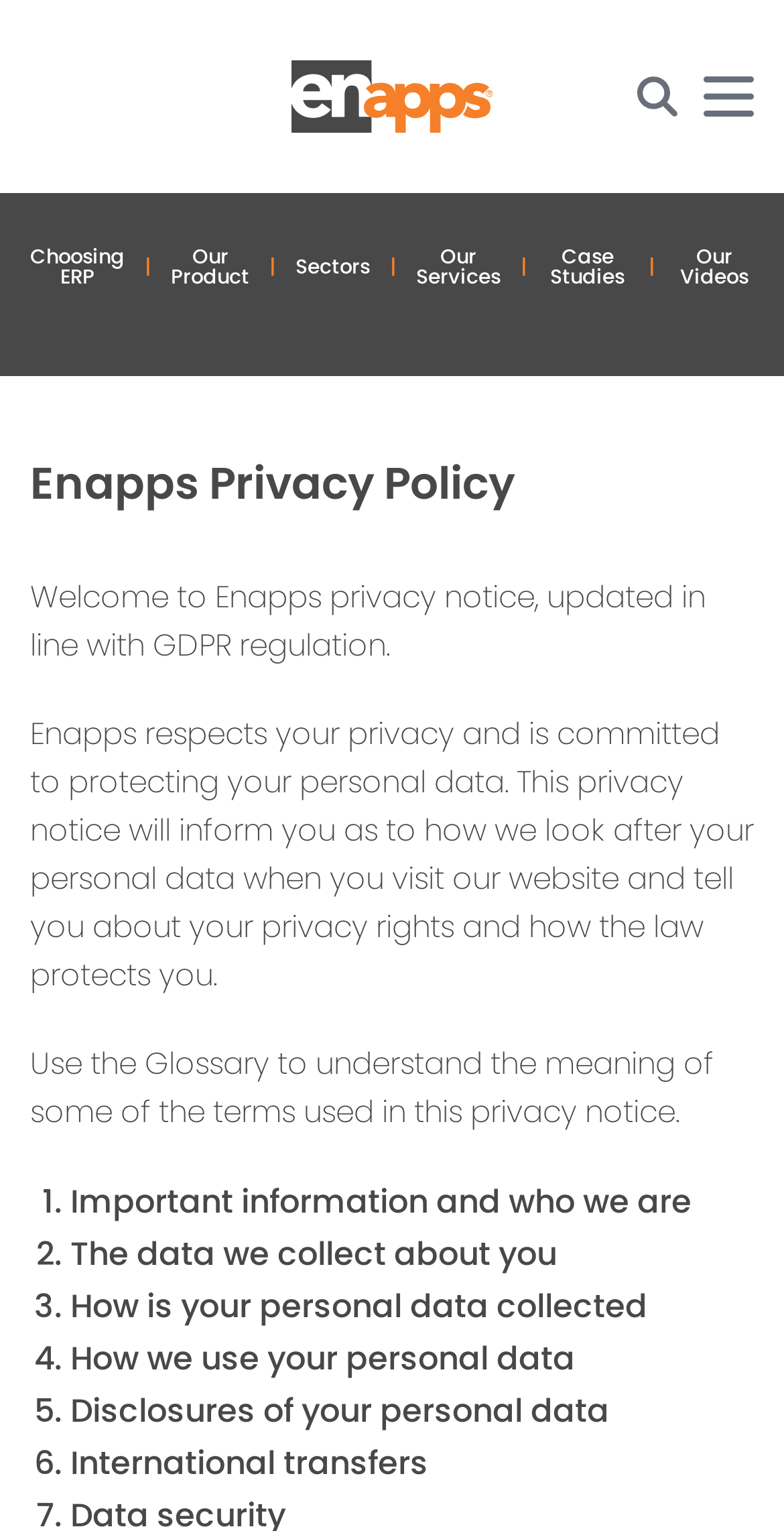Please identify the bounding box coordinates of the clickable element to fulfill the following instruction: "Go to Choosing ERP". The coordinates should be four float numbers between 0 and 1, i.e., [left, top, right, bottom].

[0.038, 0.162, 0.159, 0.188]